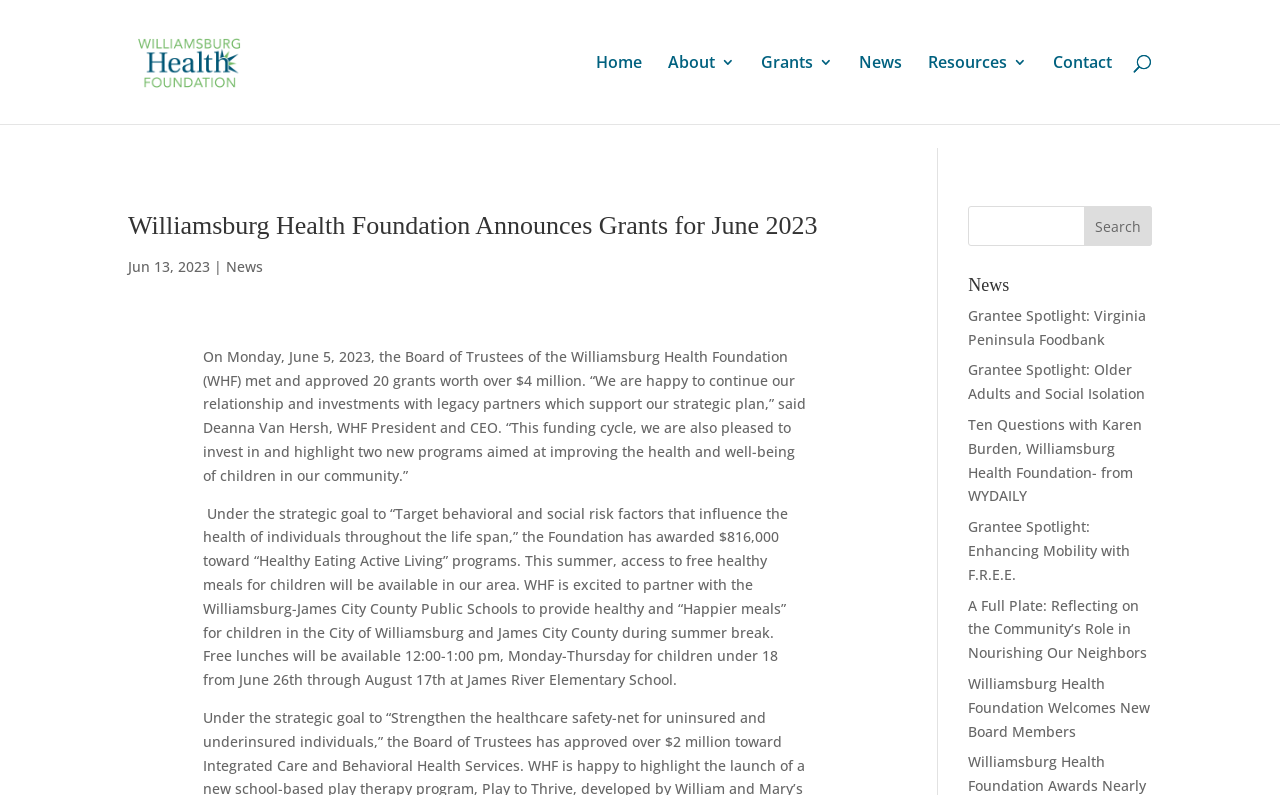Identify the bounding box coordinates of the HTML element based on this description: "Grantee Spotlight: Virginia Peninsula Foodbank".

[0.756, 0.385, 0.895, 0.438]